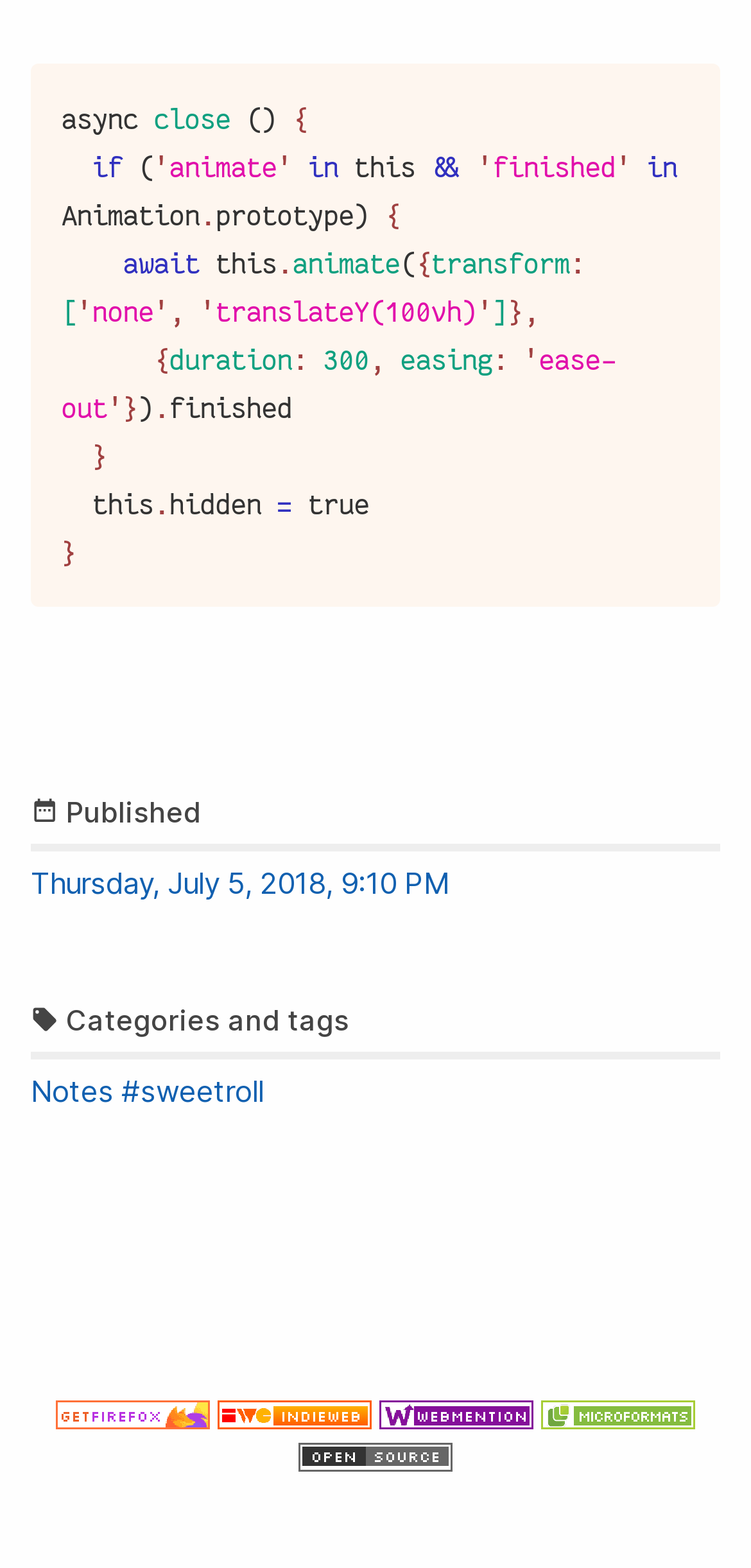Locate the bounding box coordinates of the area where you should click to accomplish the instruction: "Click on 'Notes'".

[0.041, 0.684, 0.151, 0.708]